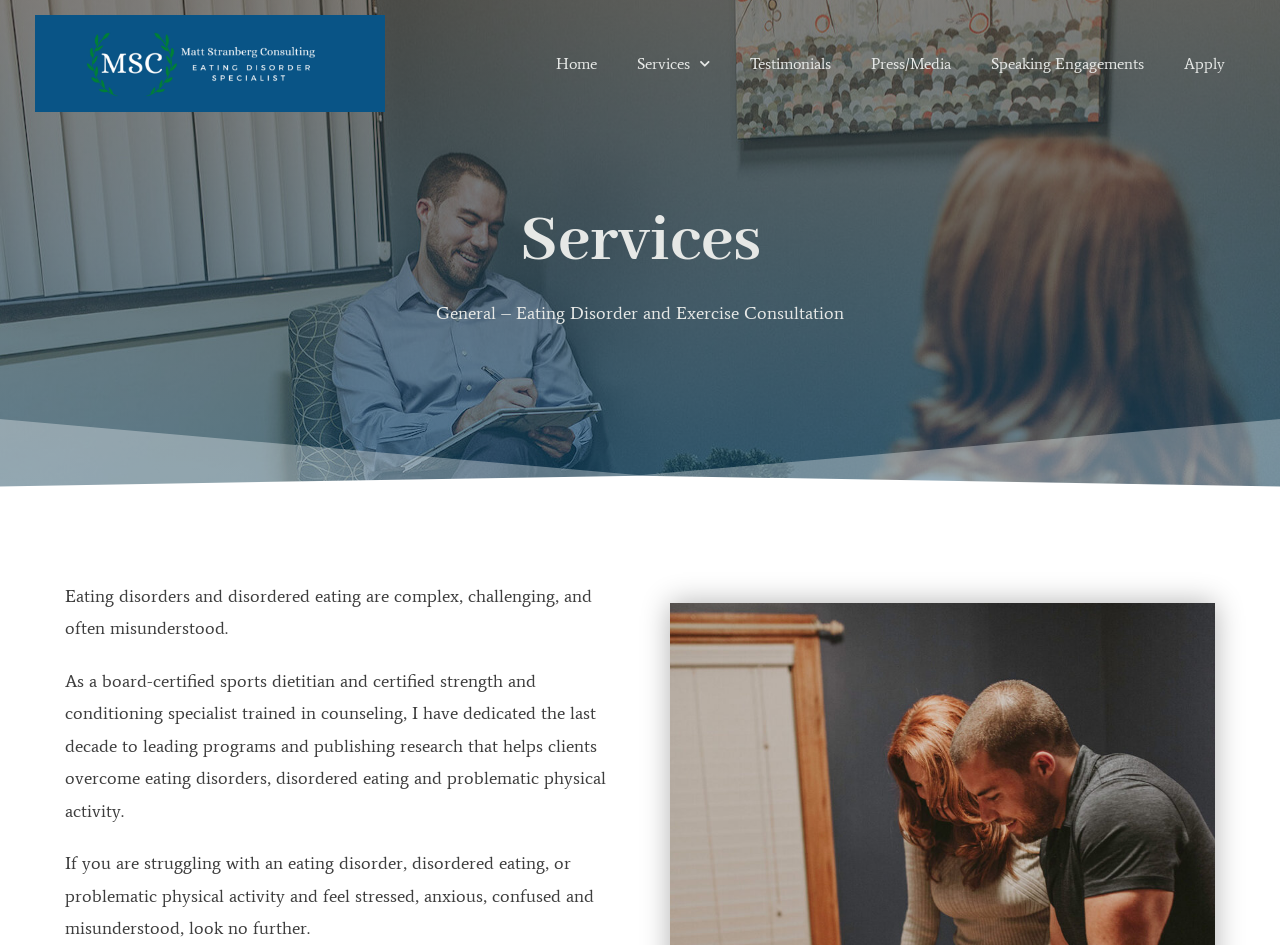What is the profession of Matt Stranberg?
Based on the content of the image, thoroughly explain and answer the question.

According to the webpage, Matt Stranberg is a board-certified sports dietitian and certified strength and conditioning specialist, as mentioned in the description of his services.